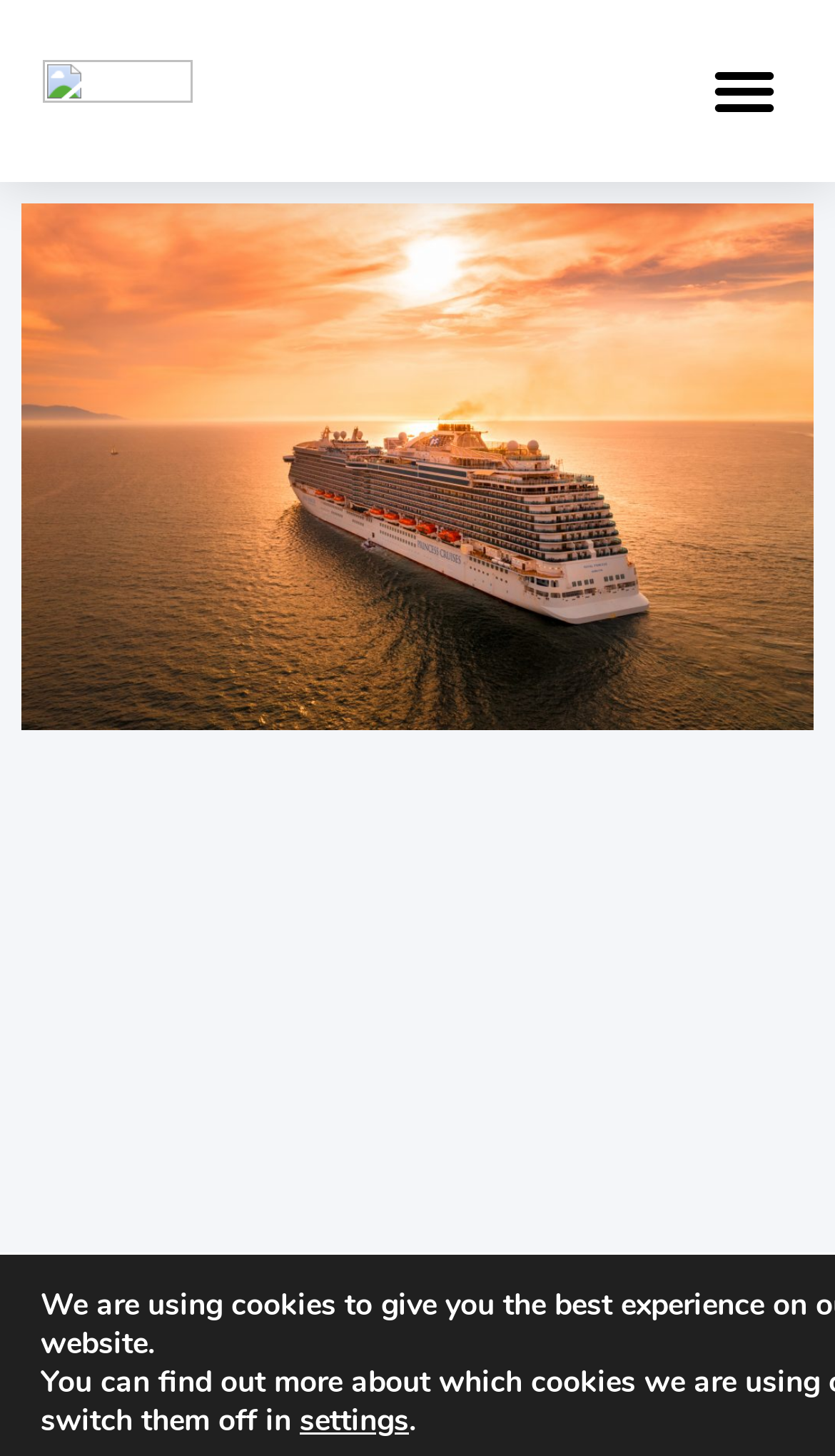What is the location of the settings button?
Please provide a comprehensive and detailed answer to the question.

The settings button is located at the bottom right corner of the webpage, as indicated by its bounding box coordinates [0.359, 0.963, 0.49, 0.99].